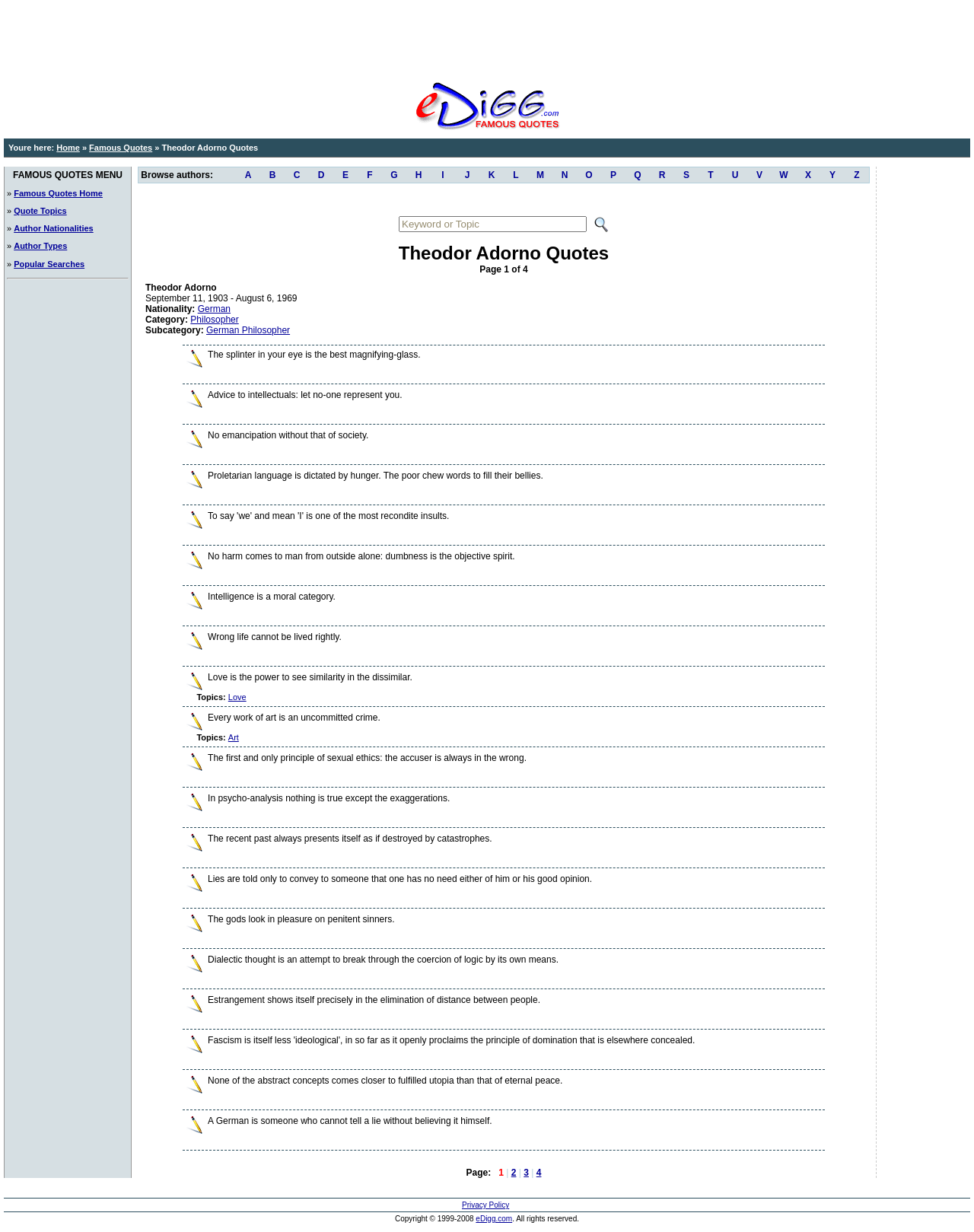Could you locate the bounding box coordinates for the section that should be clicked to accomplish this task: "View popular searches by clicking on 'Popular Searches'".

[0.014, 0.211, 0.087, 0.218]